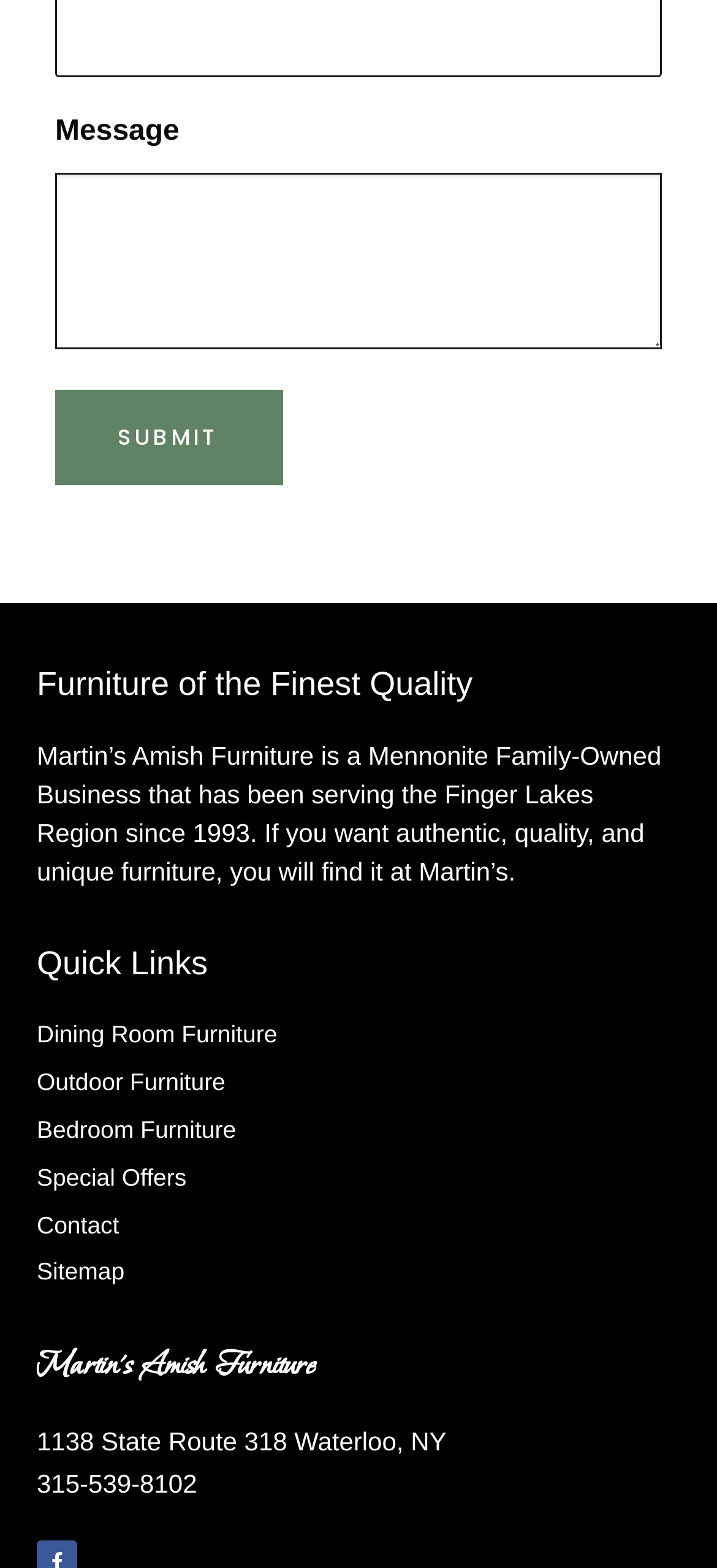Please indicate the bounding box coordinates of the element's region to be clicked to achieve the instruction: "Click the submit button". Provide the coordinates as four float numbers between 0 and 1, i.e., [left, top, right, bottom].

[0.077, 0.249, 0.395, 0.31]